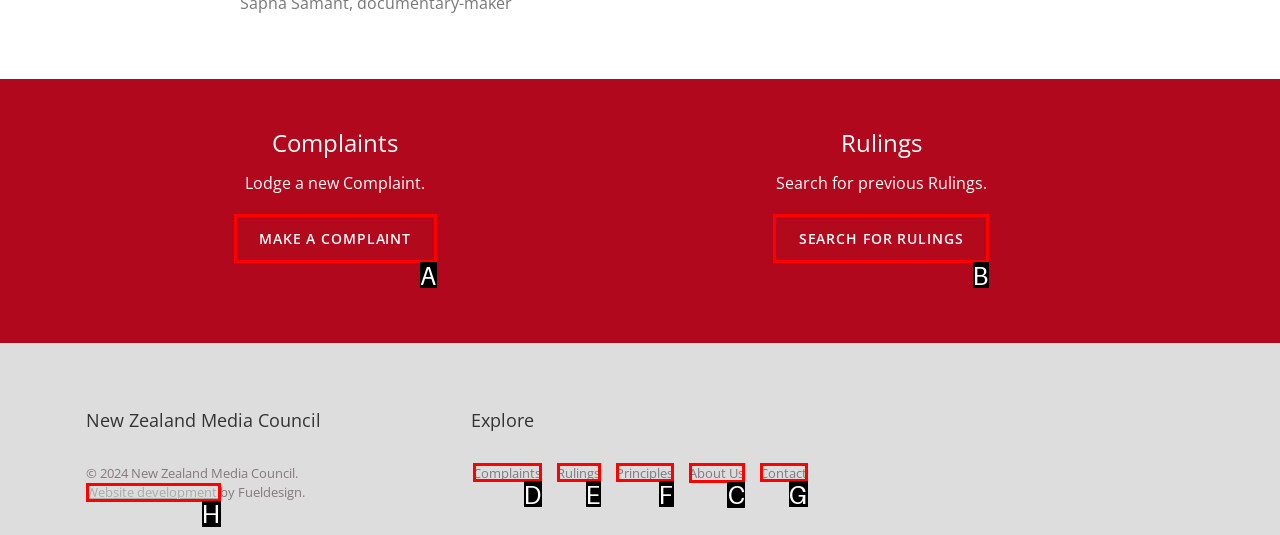From the options shown in the screenshot, tell me which lettered element I need to click to complete the task: subscribe to blog post email alerts.

None